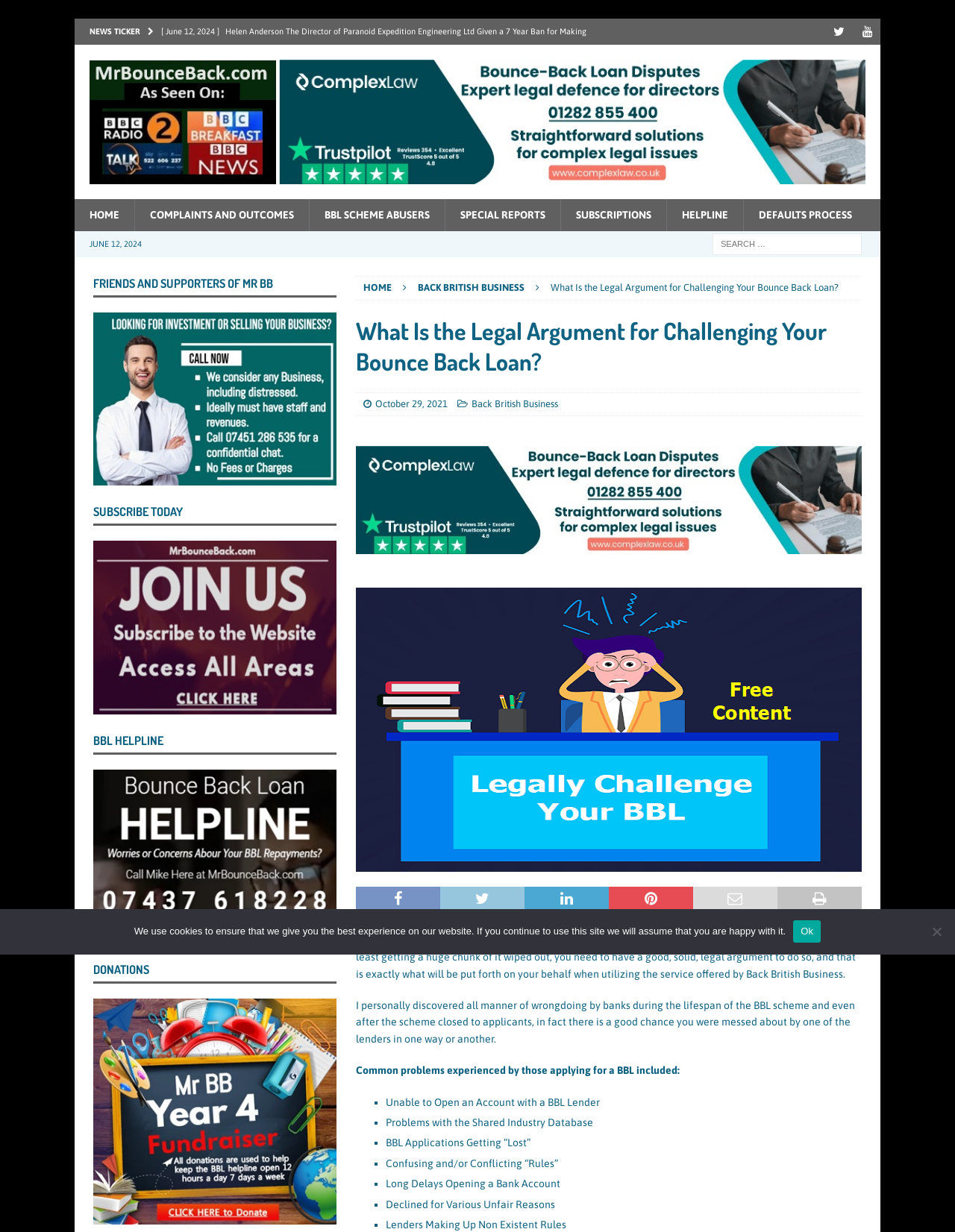Please identify the bounding box coordinates of the area that needs to be clicked to follow this instruction: "Click on the 'HOME' link".

[0.078, 0.162, 0.141, 0.187]